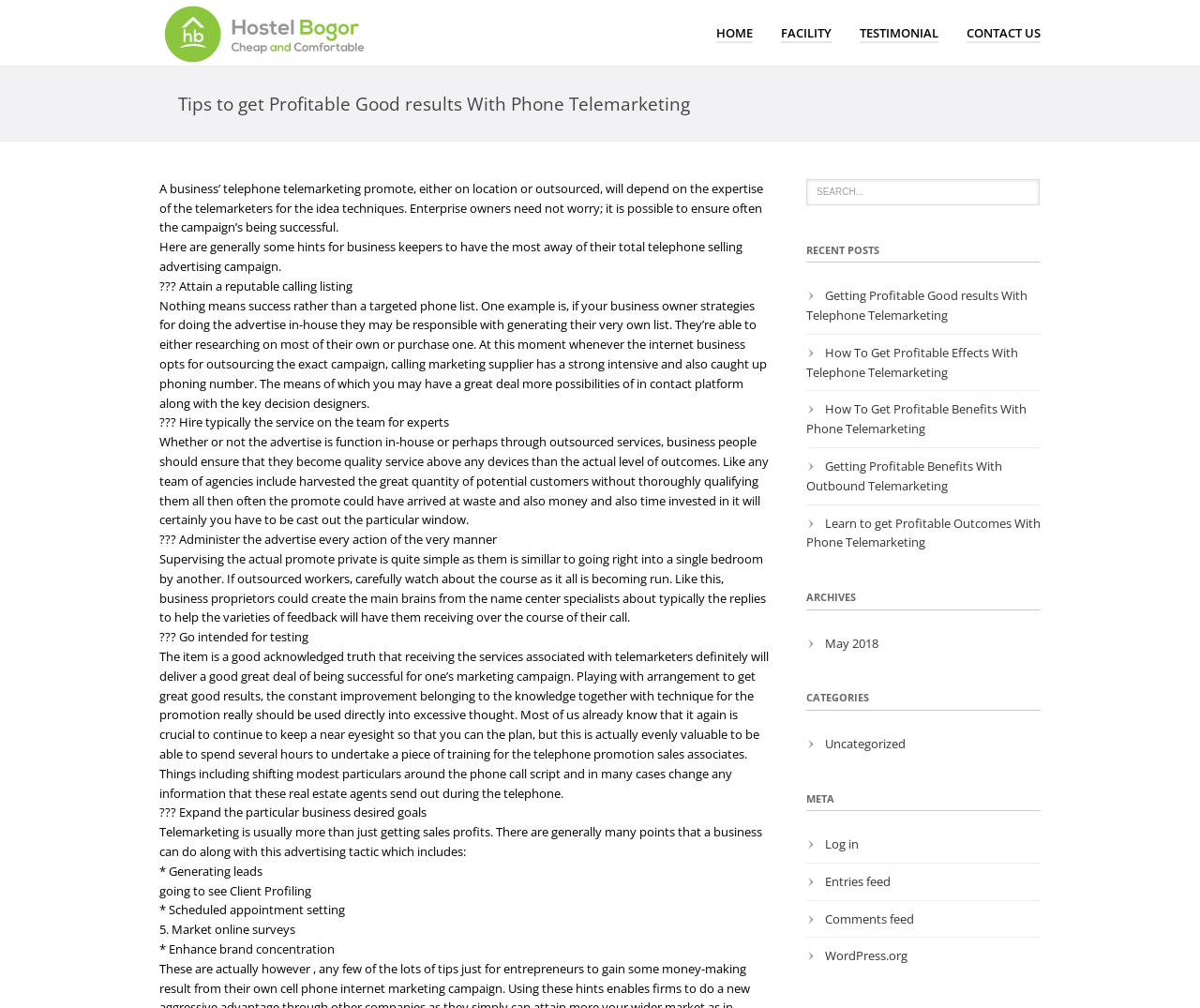Please identify the coordinates of the bounding box for the clickable region that will accomplish this instruction: "Click on the 'TESTIMONIAL' link".

[0.716, 0.018, 0.782, 0.043]